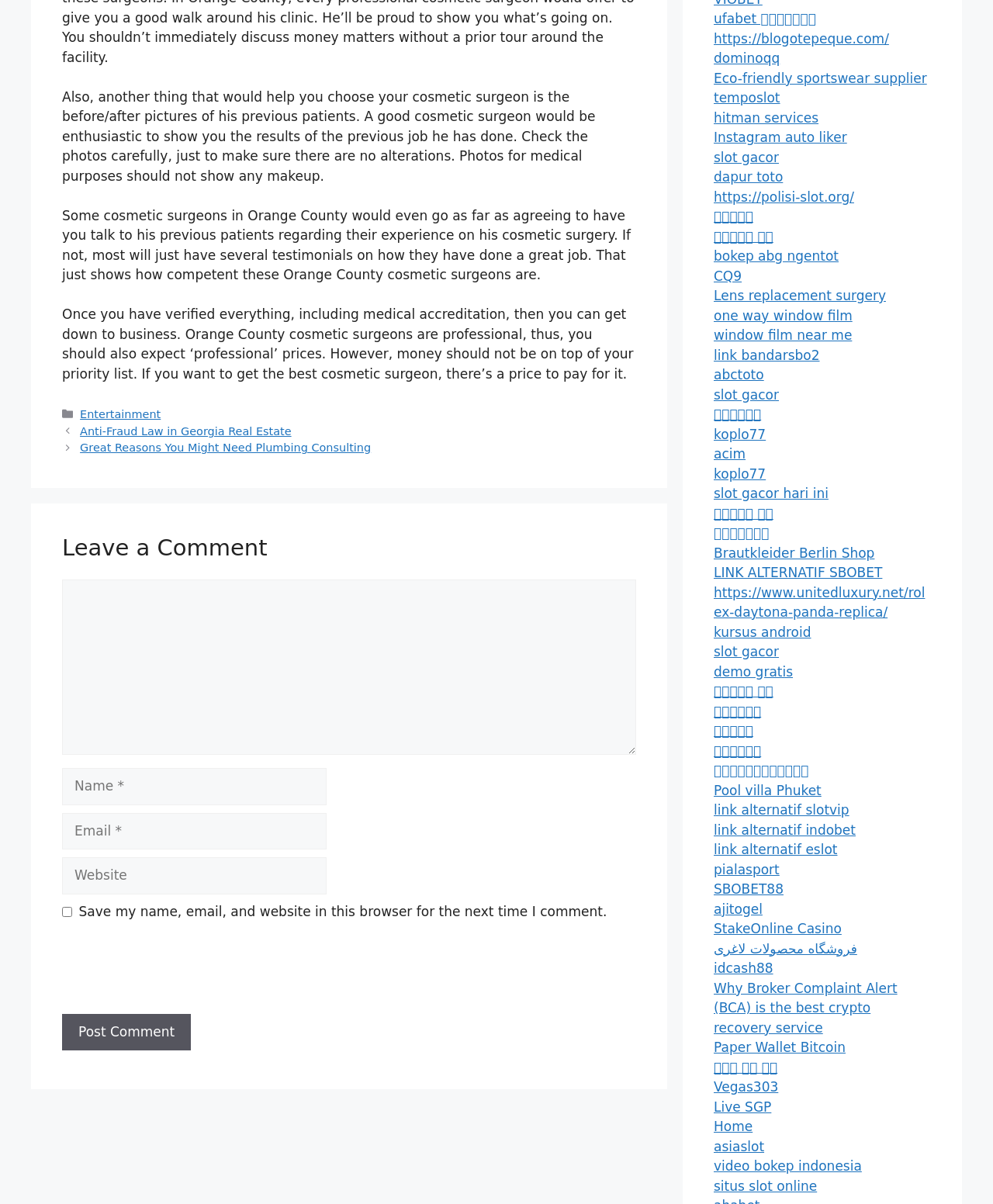Given the element description: "slot gacor hari ini", predict the bounding box coordinates of this UI element. The coordinates must be four float numbers between 0 and 1, given as [left, top, right, bottom].

[0.719, 0.403, 0.834, 0.416]